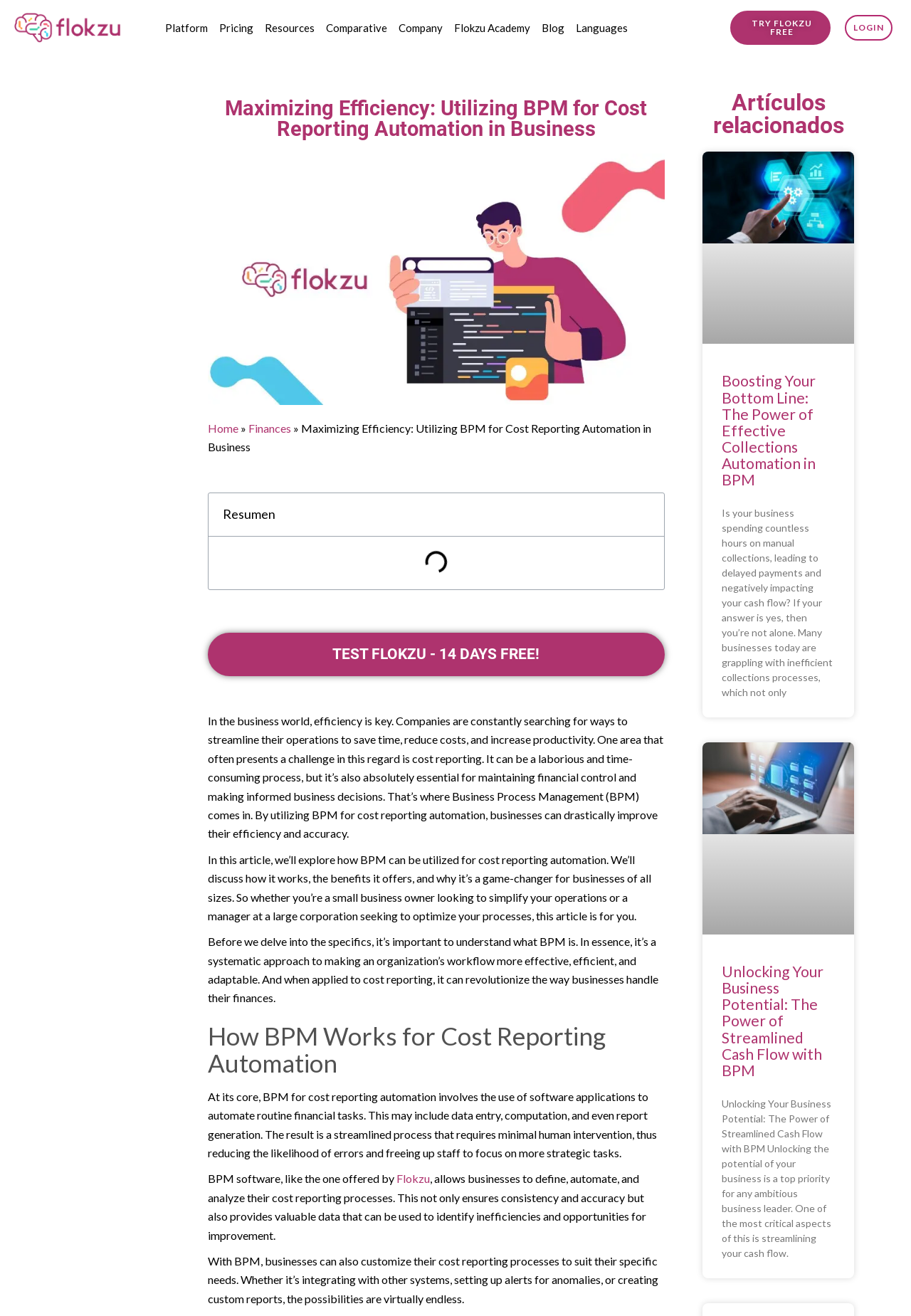Locate the UI element described as follows: "TRY FLOKZU FREE". Return the bounding box coordinates as four float numbers between 0 and 1 in the order [left, top, right, bottom].

[0.802, 0.008, 0.911, 0.034]